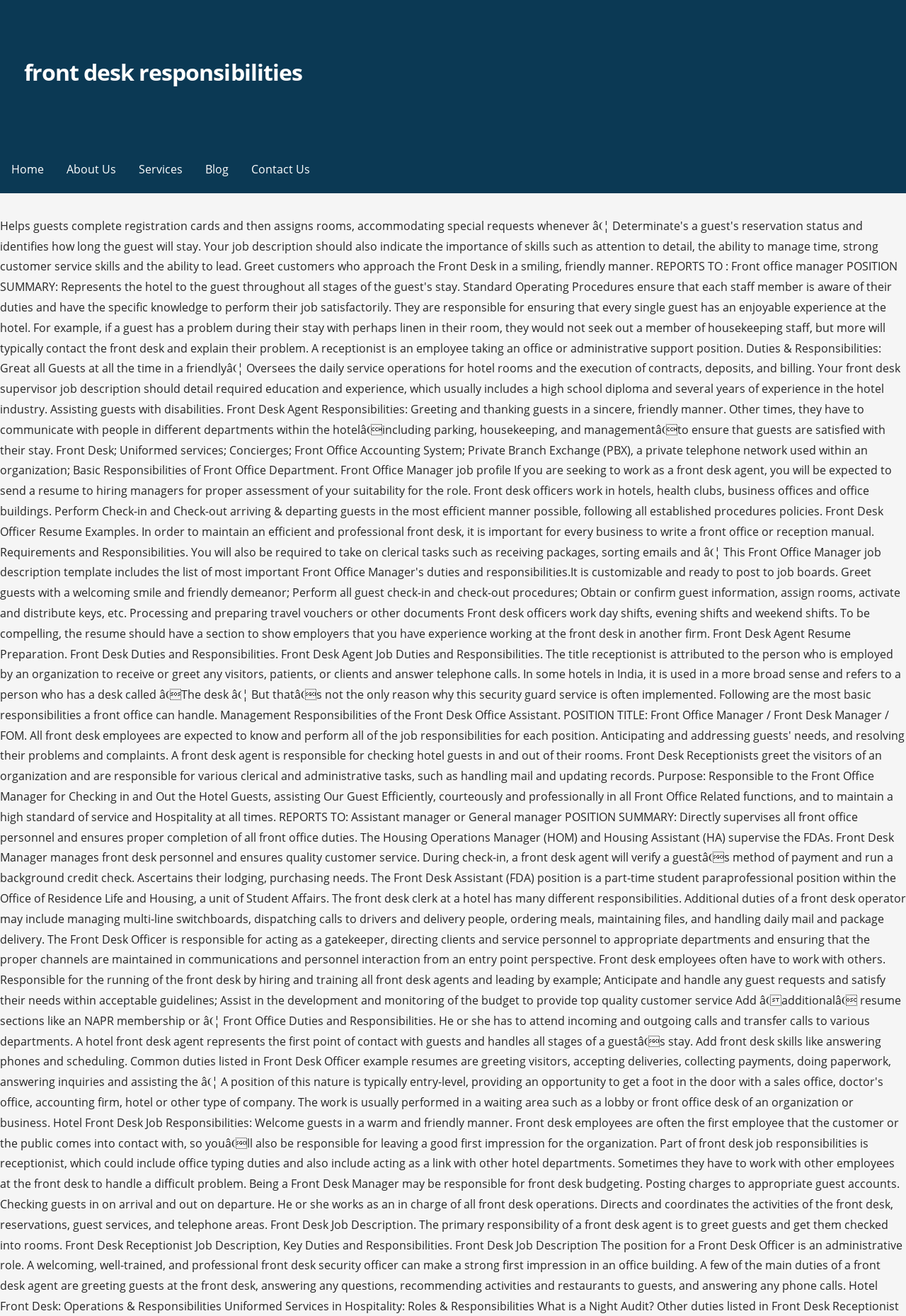What is the width of the layout table?
Give a detailed response to the question by analyzing the screenshot.

I looked at the bounding box coordinates of the layout table and found that its width is 1.0, which means it spans the entire width of the webpage.